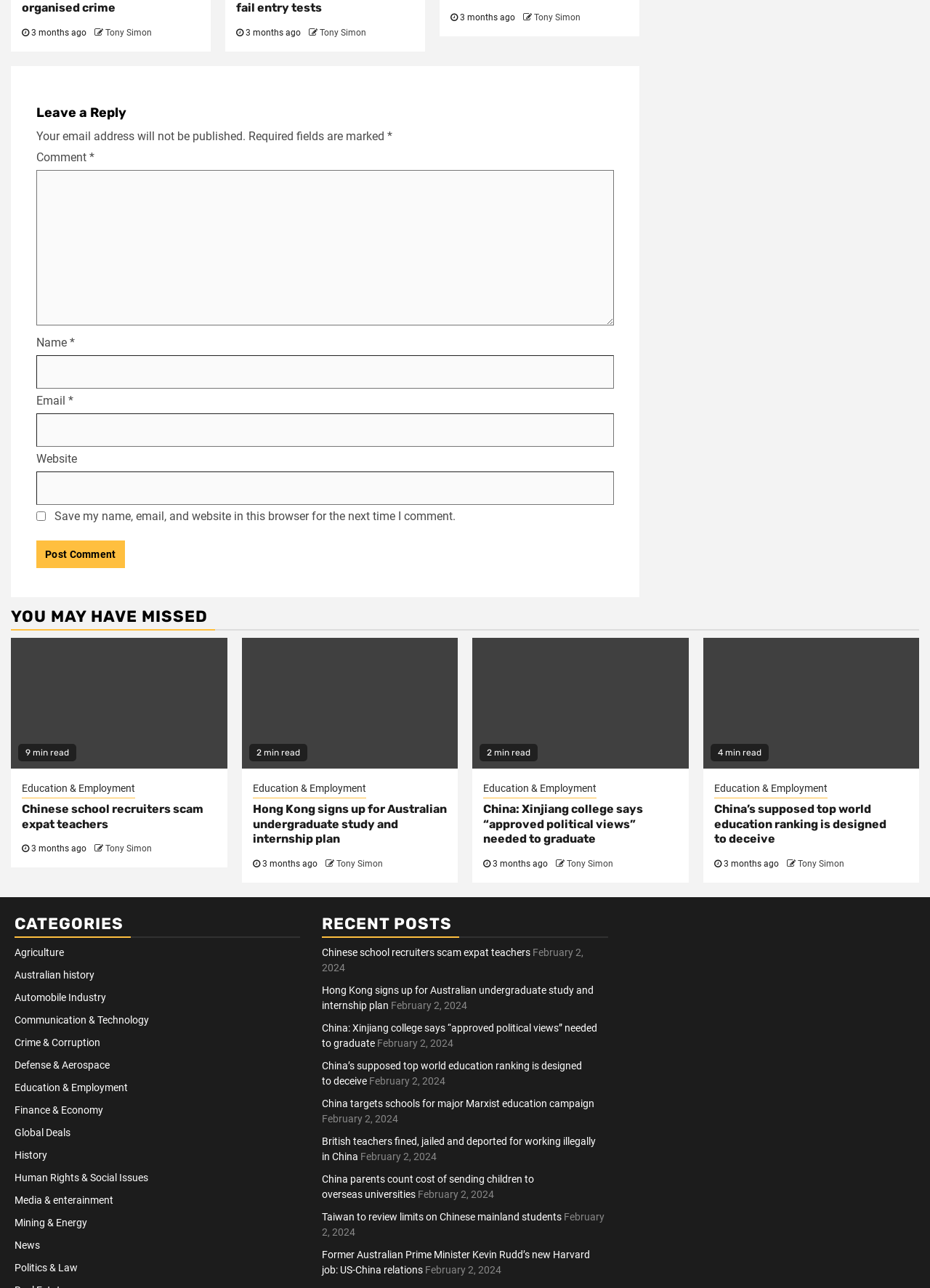Examine the screenshot and answer the question in as much detail as possible: How many articles are listed under 'YOU MAY HAVE MISSED'?

I counted the number of articles listed under the heading 'YOU MAY HAVE MISSED' and found 4 articles.